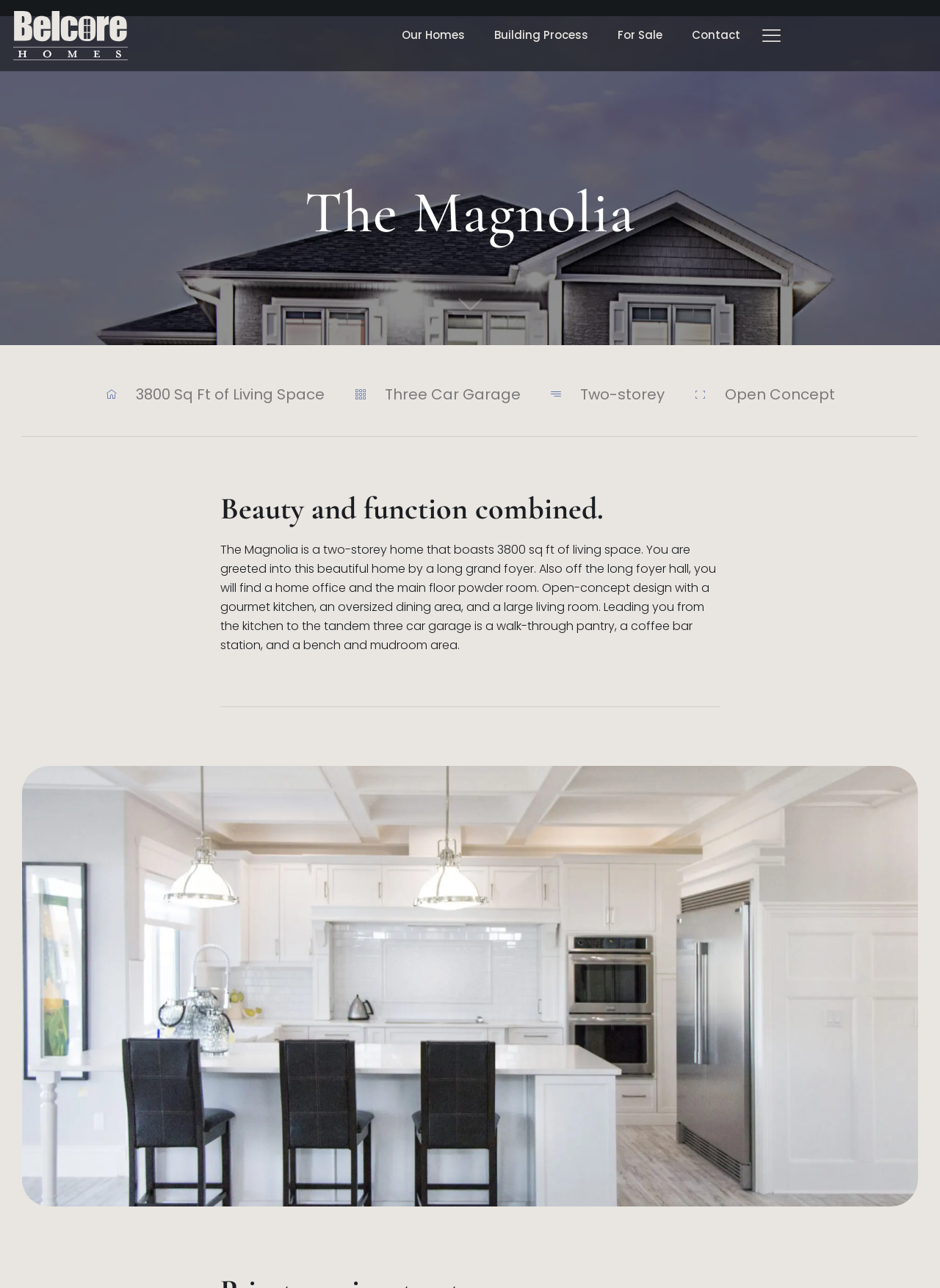What is the name of the home featured on this webpage?
Examine the webpage screenshot and provide an in-depth answer to the question.

The name of the home is obtained from the heading element 'The Magnolia' with bounding box coordinates [0.1, 0.143, 0.9, 0.188].